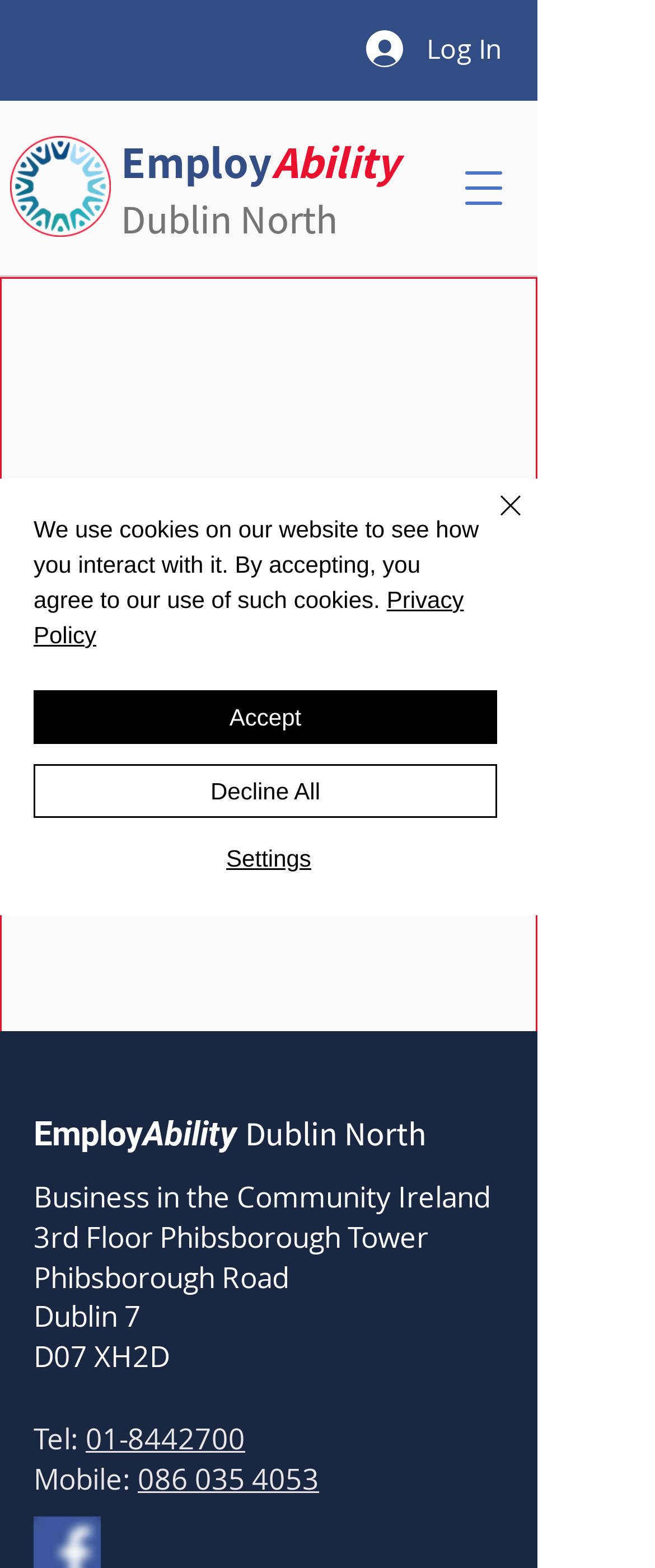Using the given description, provide the bounding box coordinates formatted as (top-left x, top-left y, bottom-right x, bottom-right y), with all values being floating point numbers between 0 and 1. Description: 086 035 4053

[0.21, 0.93, 0.487, 0.955]